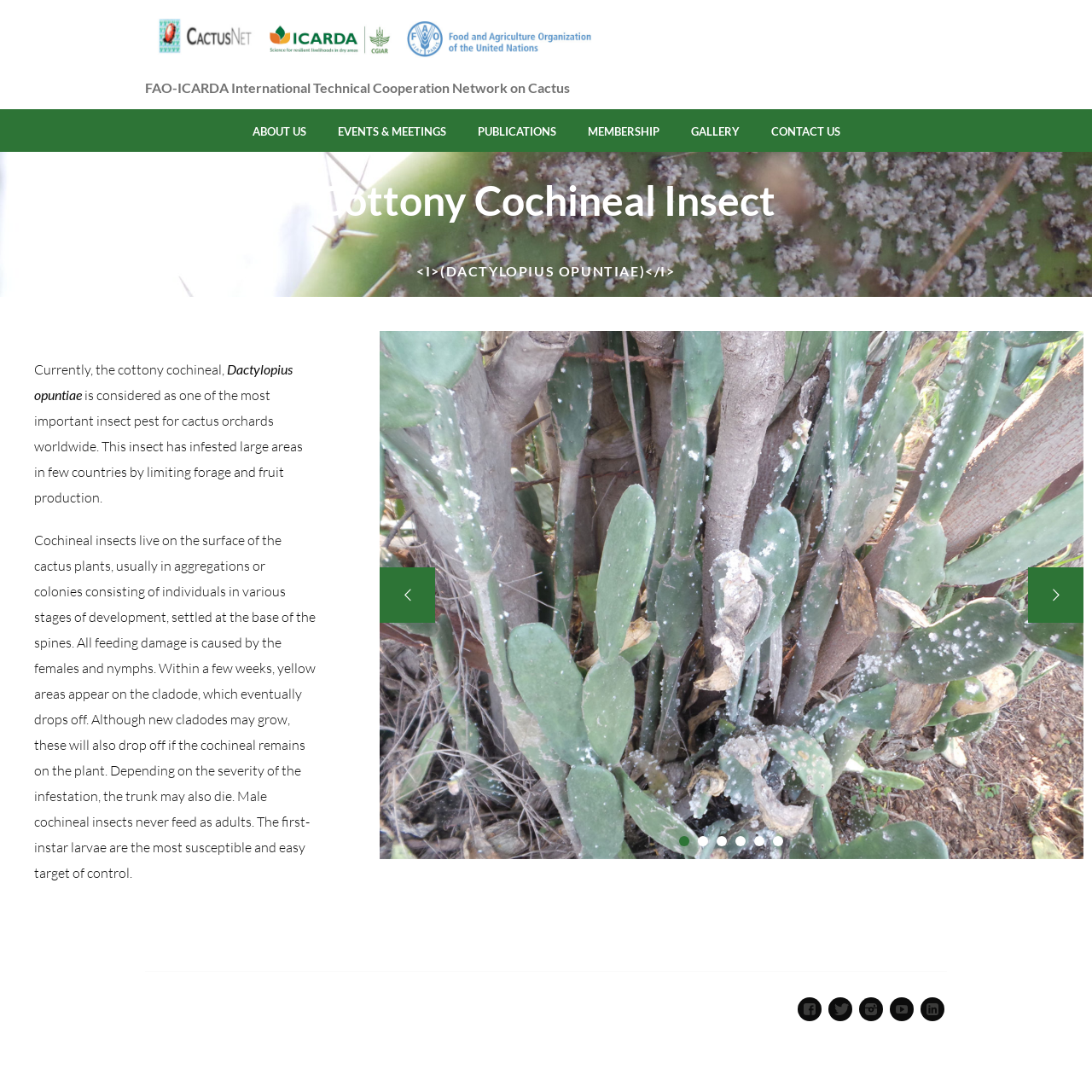Determine the bounding box coordinates for the region that must be clicked to execute the following instruction: "View publications".

[0.423, 0.1, 0.523, 0.139]